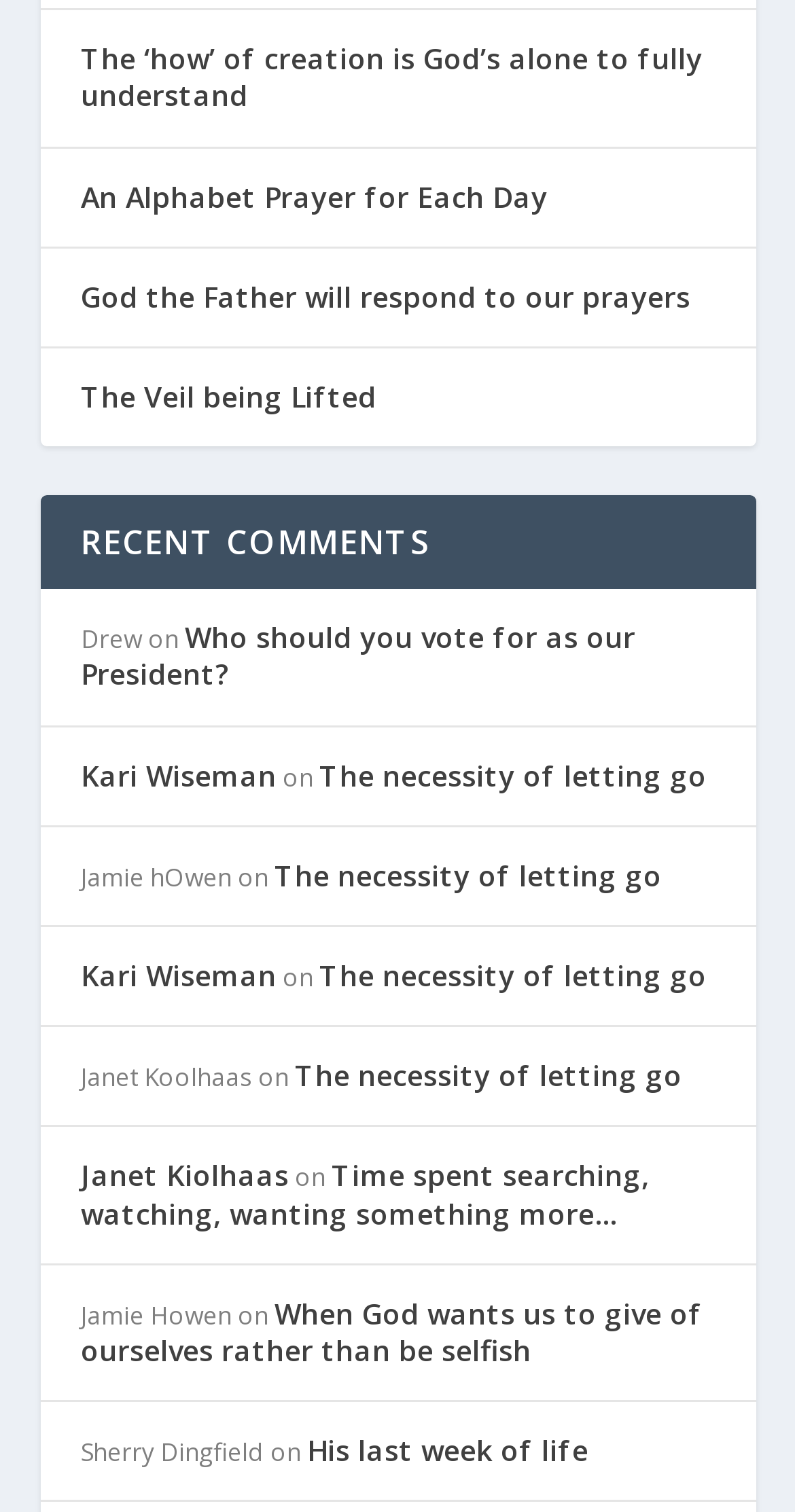Please determine the bounding box coordinates for the element that should be clicked to follow these instructions: "Read the article 'The ‘how’ of creation is God’s alone to fully understand'".

[0.101, 0.026, 0.883, 0.076]